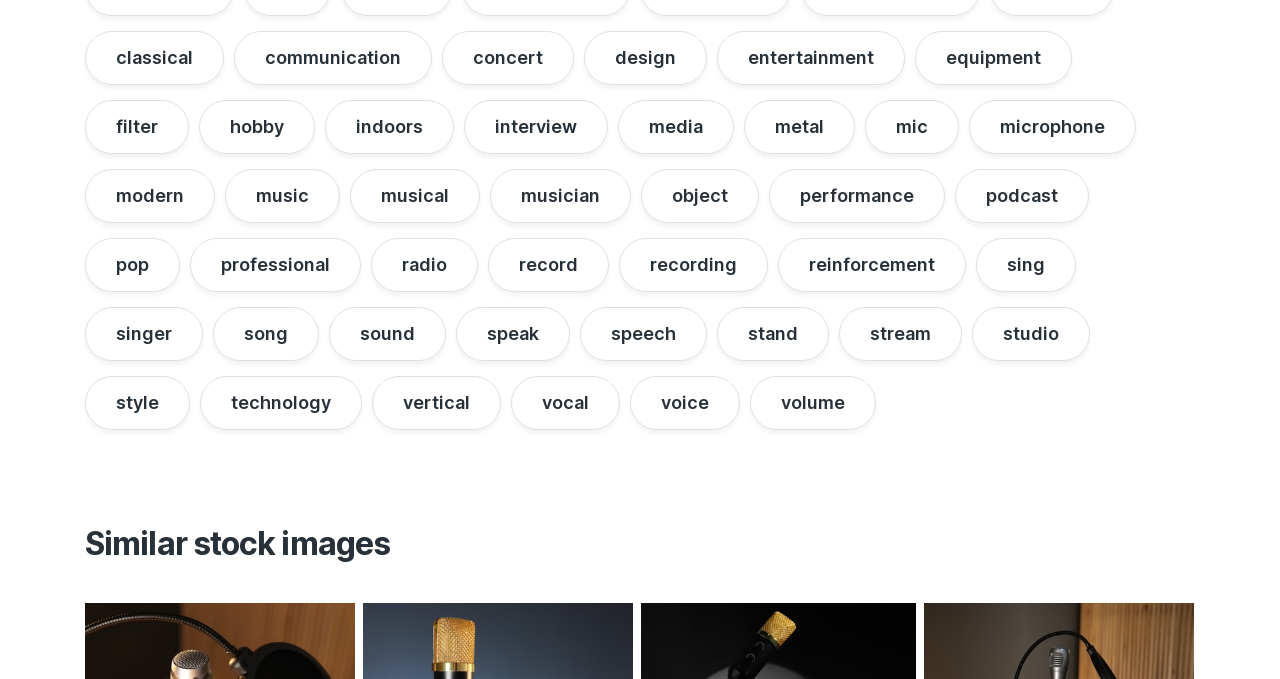Provide the bounding box coordinates of the UI element this sentence describes: "professional".

[0.148, 0.351, 0.282, 0.43]